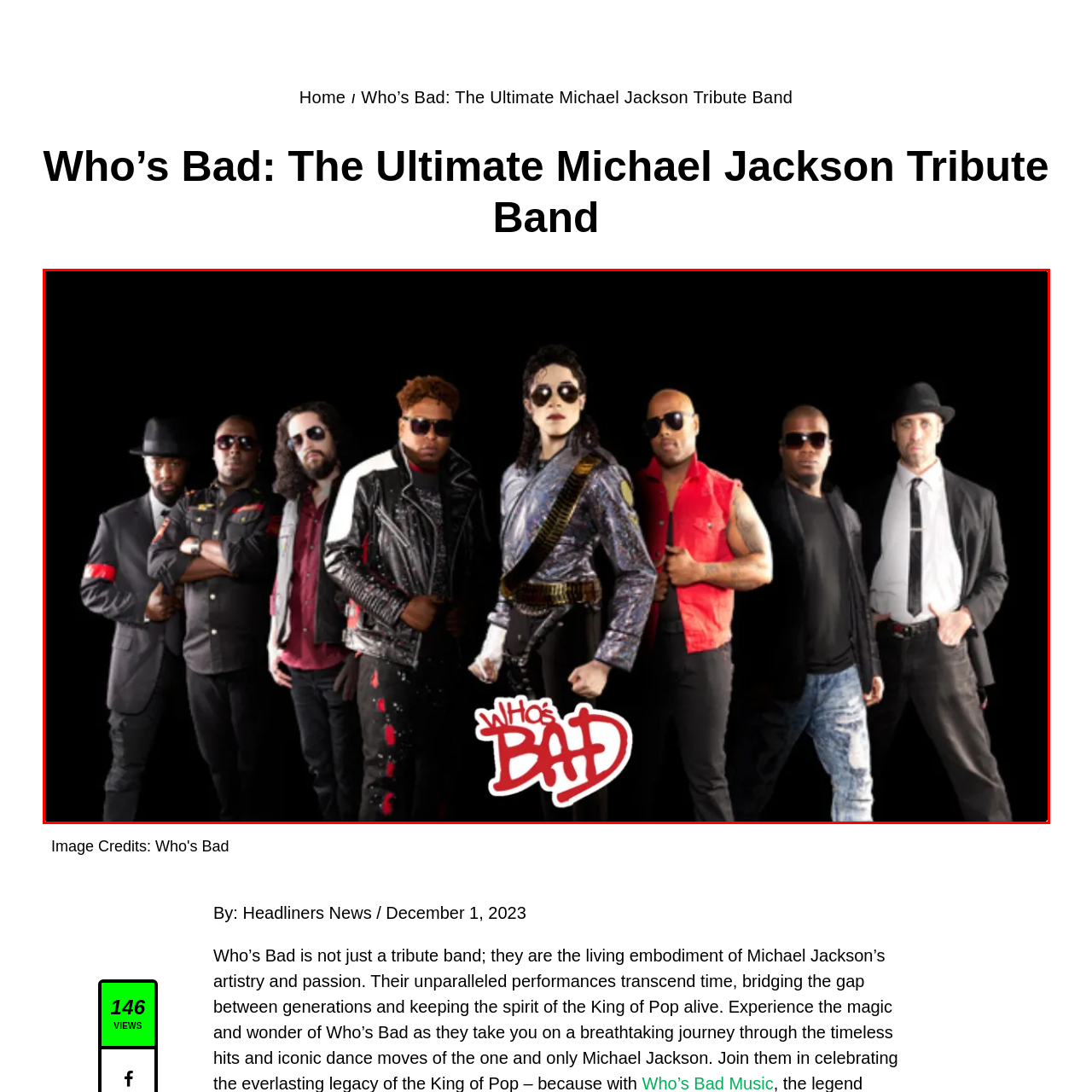Concentrate on the image bordered by the red line and give a one-word or short phrase answer to the following question:
How many members are in the band?

seven